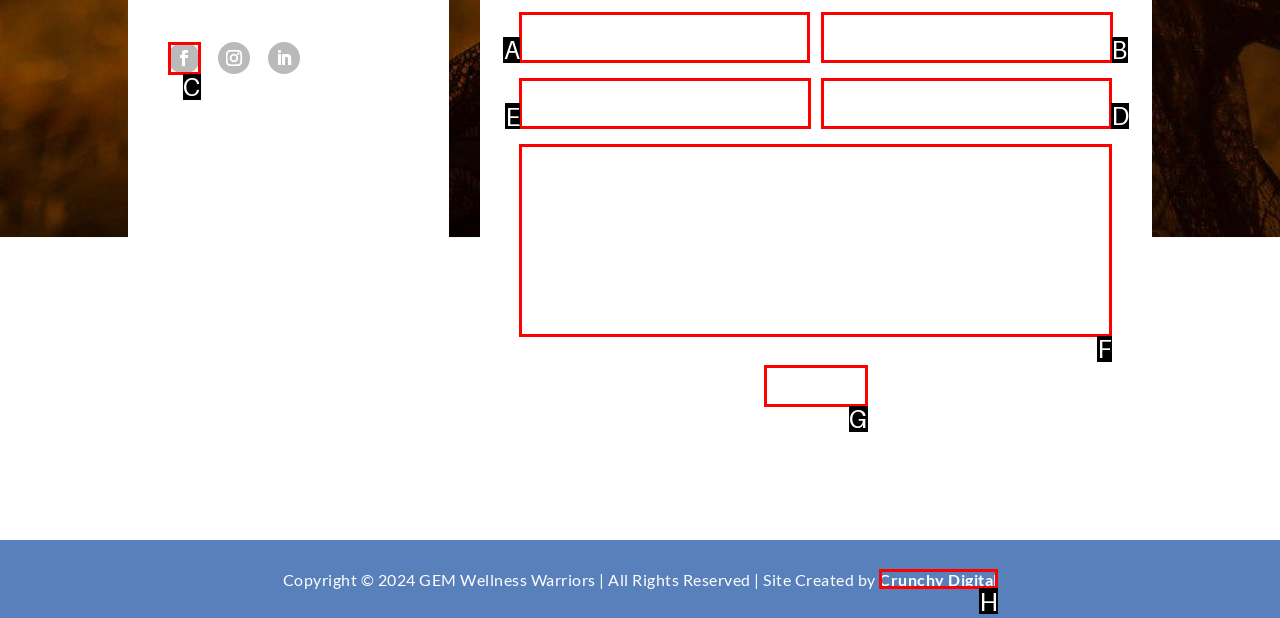Tell me which letter I should select to achieve the following goal: Input email
Answer with the corresponding letter from the provided options directly.

E